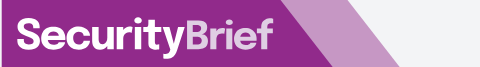Offer an in-depth caption for the image.

The image displays the logo of "SecurityBrief," which is rendered in a modern and bold font. The design features a vibrant purple background that complements the white text, creating a striking visual effect. The word "Security" is highlighted in a thicker font style, reflecting the focus on cybersecurity and information security. Below it, "Brief" appears in a lighter, slightly understated style, emphasizing the brand's commitment to delivering concise and relevant content. This logo is likely part of the branding for SecurityBrief Asia, a platform dedicated to providing technology news specifically tailored for Chief Information Security Officers (CISOs) and cybersecurity decision-makers in the region. The logo not only signifies the brand's identity but also reinforces its focus on the critical field of cybersecurity.